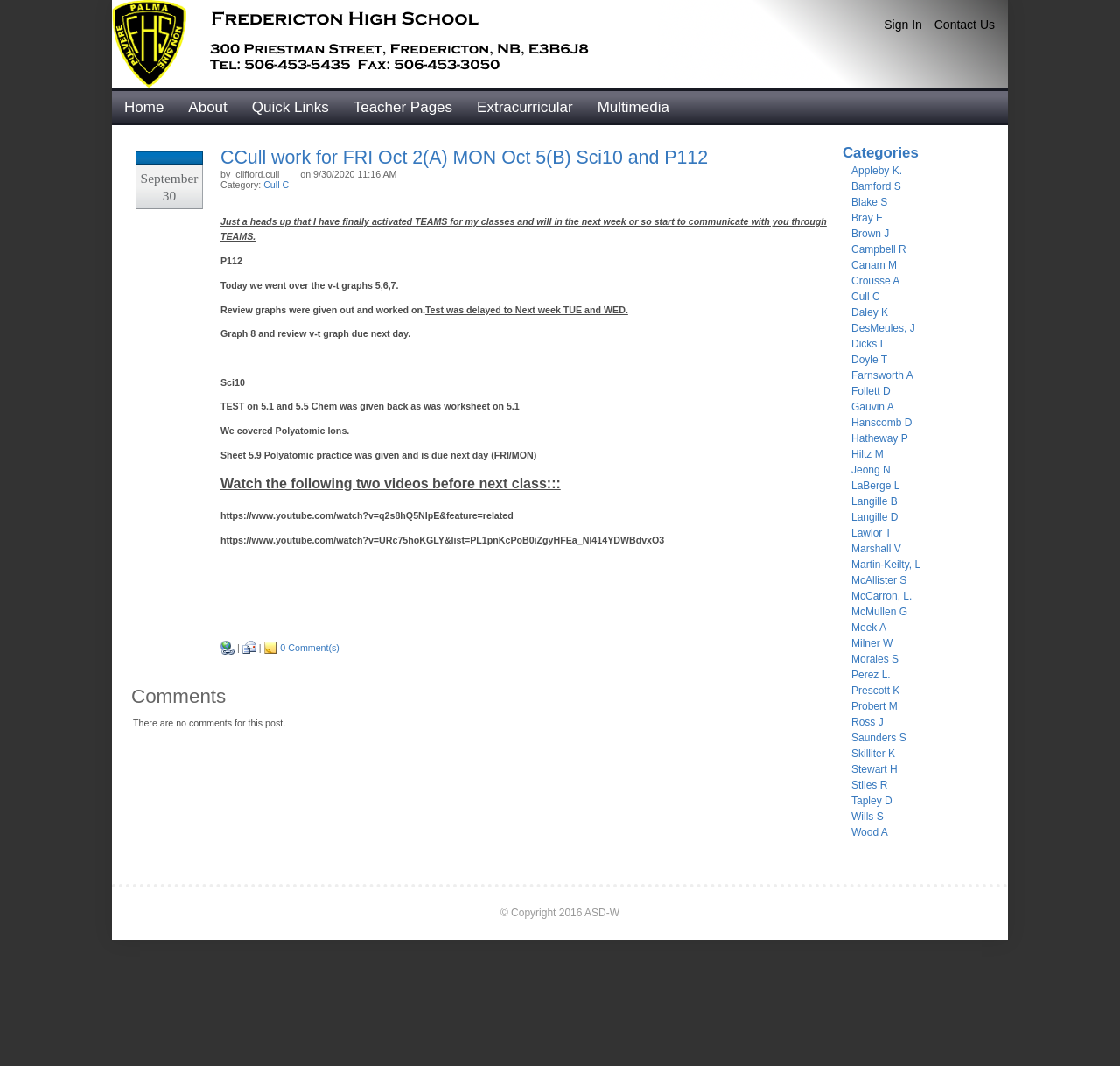Determine the bounding box coordinates of the element's region needed to click to follow the instruction: "Click on the 'Contact Us' link". Provide these coordinates as four float numbers between 0 and 1, formatted as [left, top, right, bottom].

[0.834, 0.016, 0.888, 0.03]